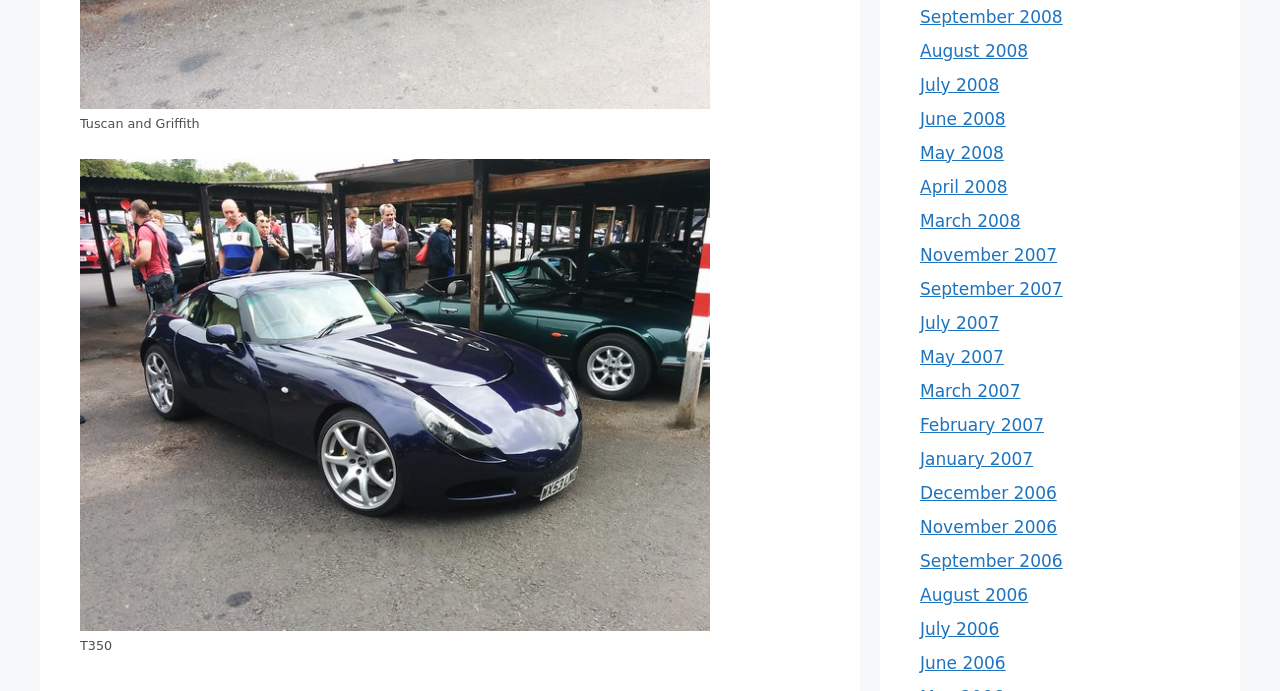Give a one-word or one-phrase response to the question: 
What is the earliest month listed?

December 2006